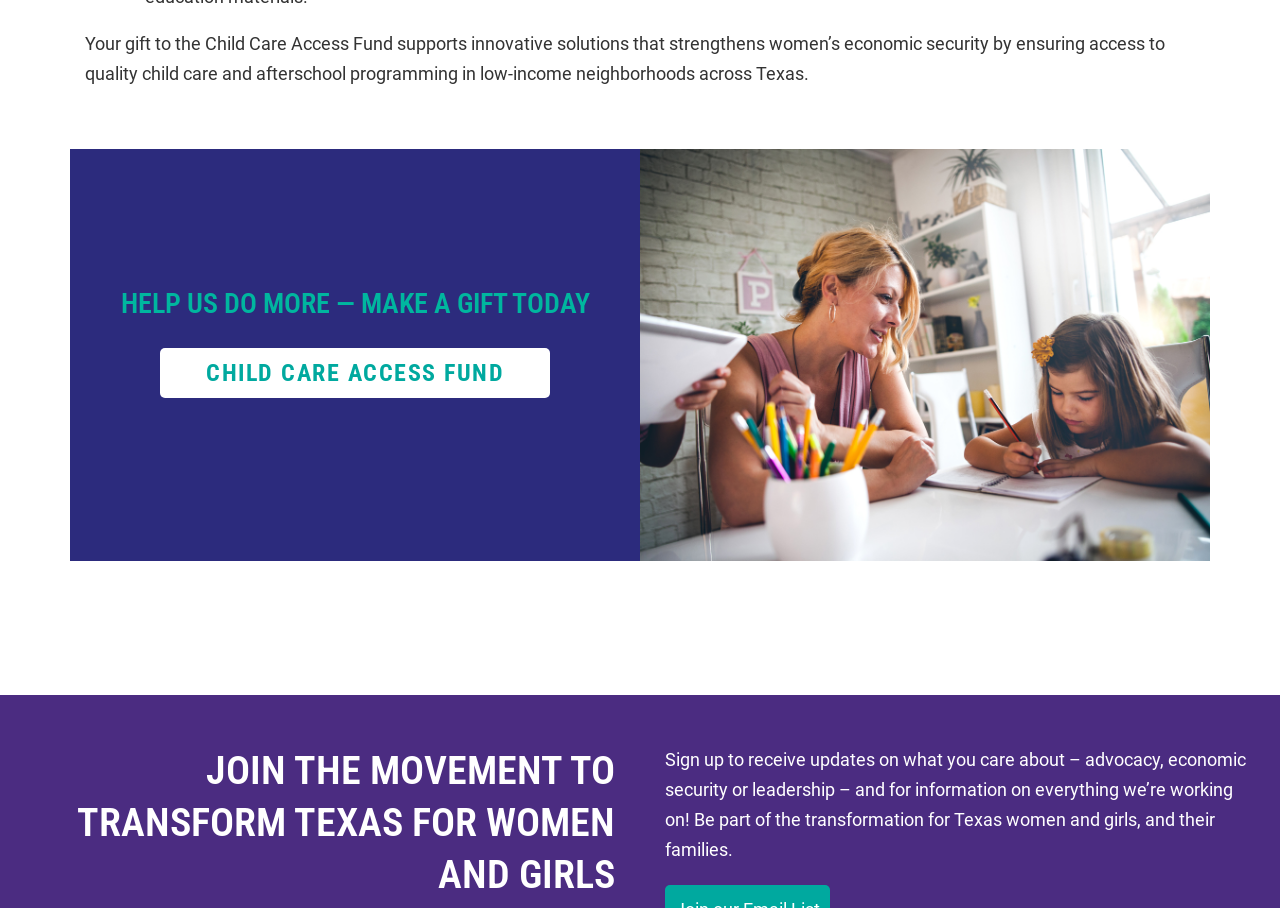What is the movement being referred to?
Using the picture, provide a one-word or short phrase answer.

Transform Texas for women and girls